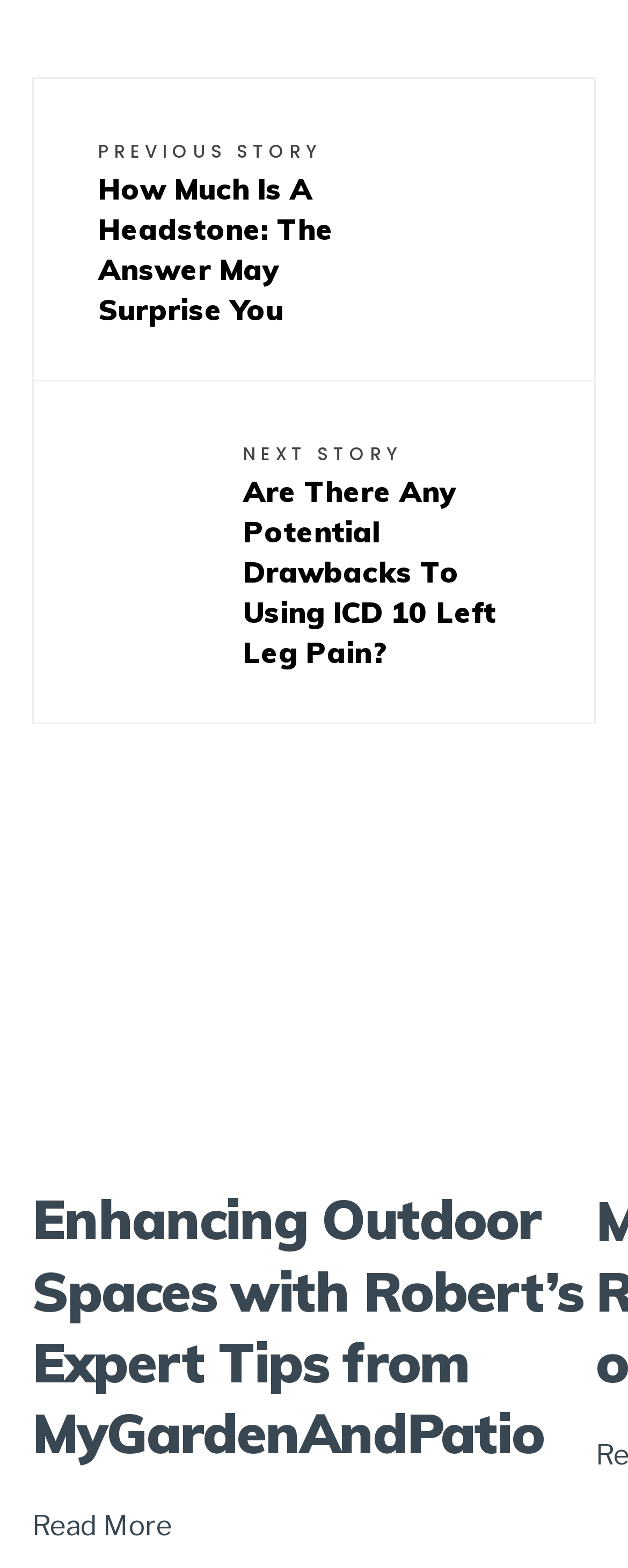Using the provided element description: "alt="robert mygardenandpatio"", identify the bounding box coordinates. The coordinates should be four floats between 0 and 1 in the order [left, top, right, bottom].

[0.051, 0.544, 0.949, 0.746]